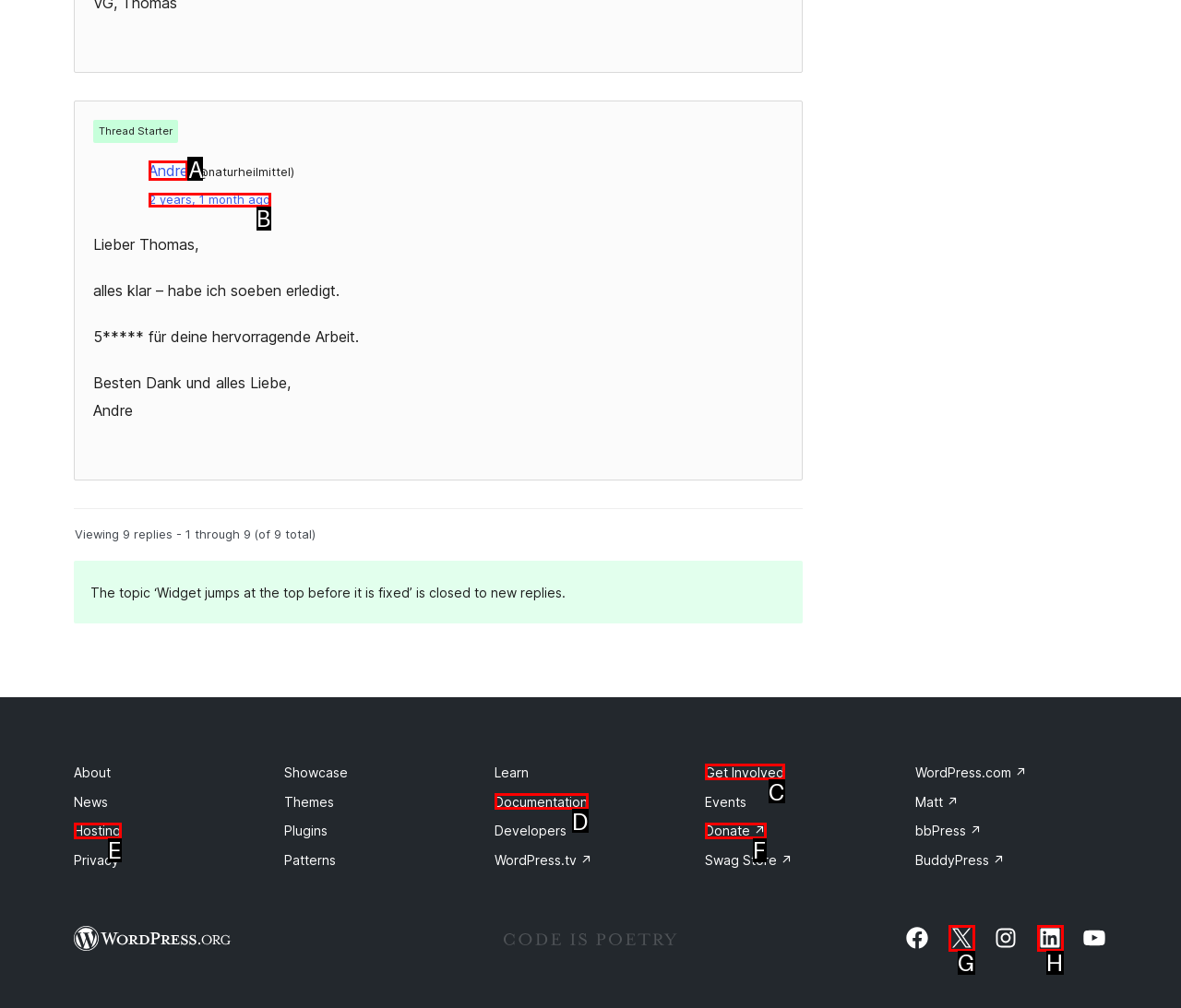Pick the option that should be clicked to perform the following task: View the thread starter's profile
Answer with the letter of the selected option from the available choices.

A